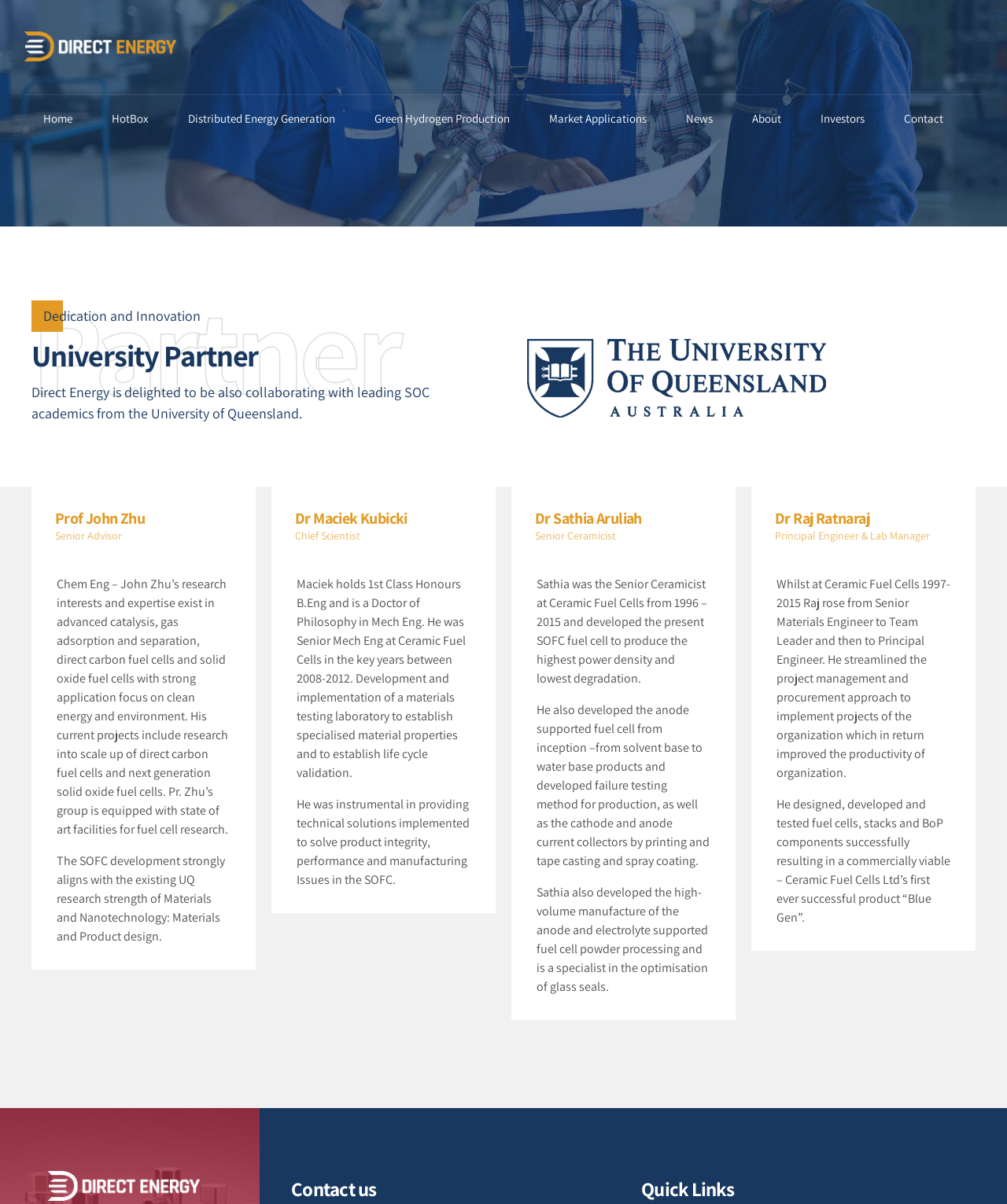What is the research interest of Prof John Zhu?
Can you provide a detailed and comprehensive answer to the question?

The webpage has a static text 'Chem Eng – John Zhu’s research interests and expertise exist in advanced catalysis, gas adsorption and separation, direct carbon fuel cells and solid oxide fuel cells with strong application focus on clean energy and environment.' which indicates that Prof John Zhu's research interest is in clean energy and environment.